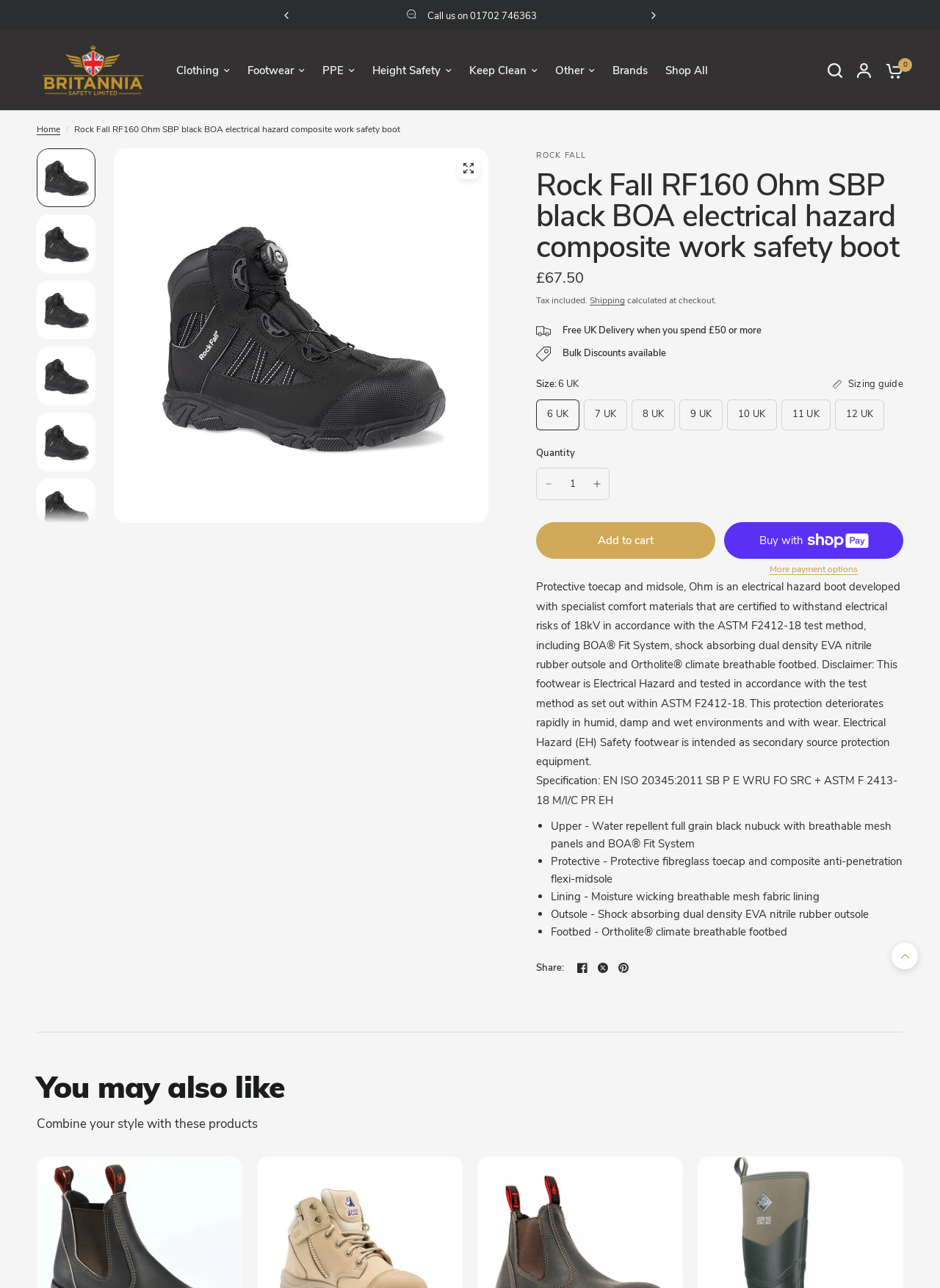Please give a concise answer to this question using a single word or phrase: 
What is the type of the boot's footbed?

Ortholite climate breathable